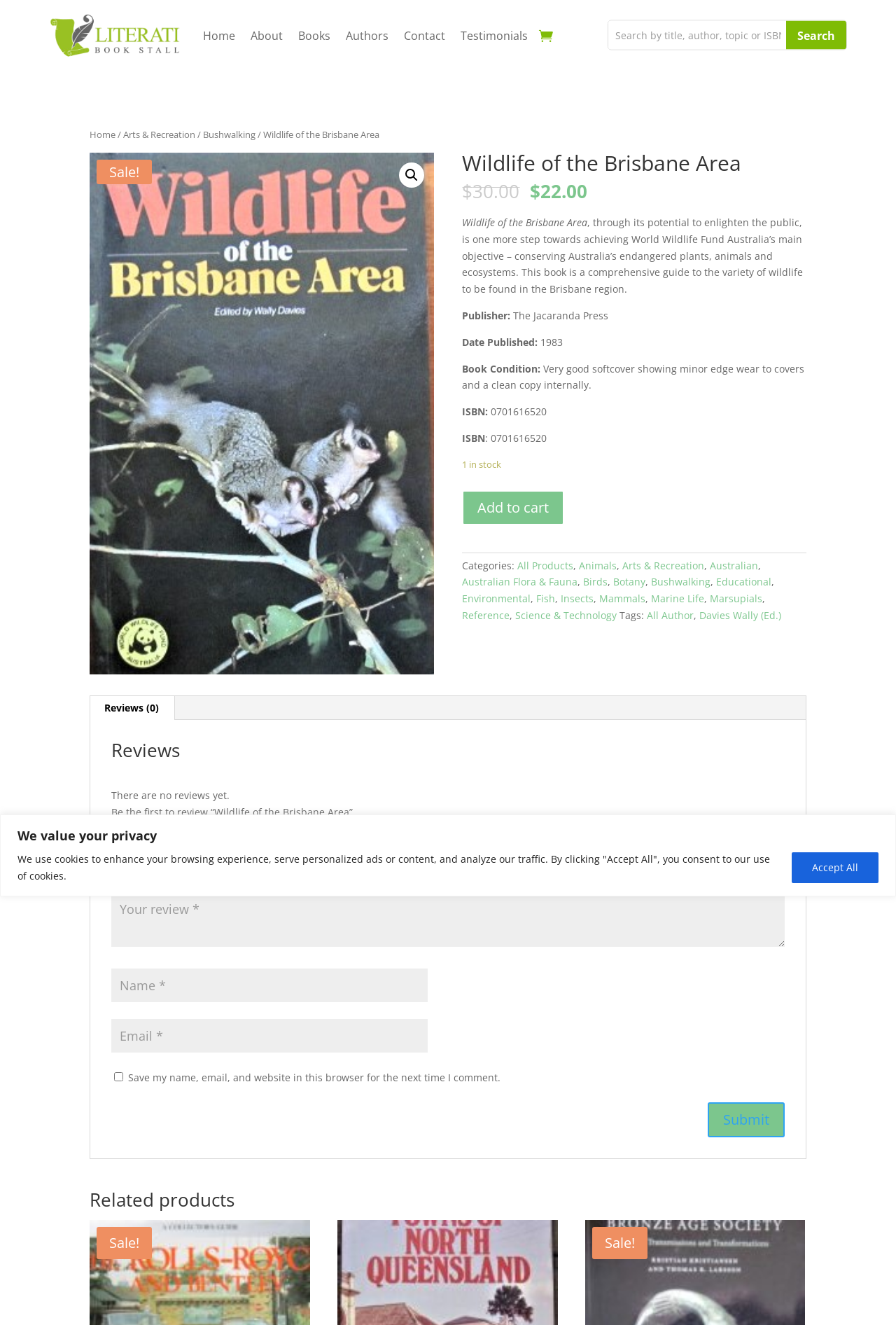Identify the bounding box coordinates of the region that needs to be clicked to carry out this instruction: "Select the War Room link". Provide these coordinates as four float numbers ranging from 0 to 1, i.e., [left, top, right, bottom].

None